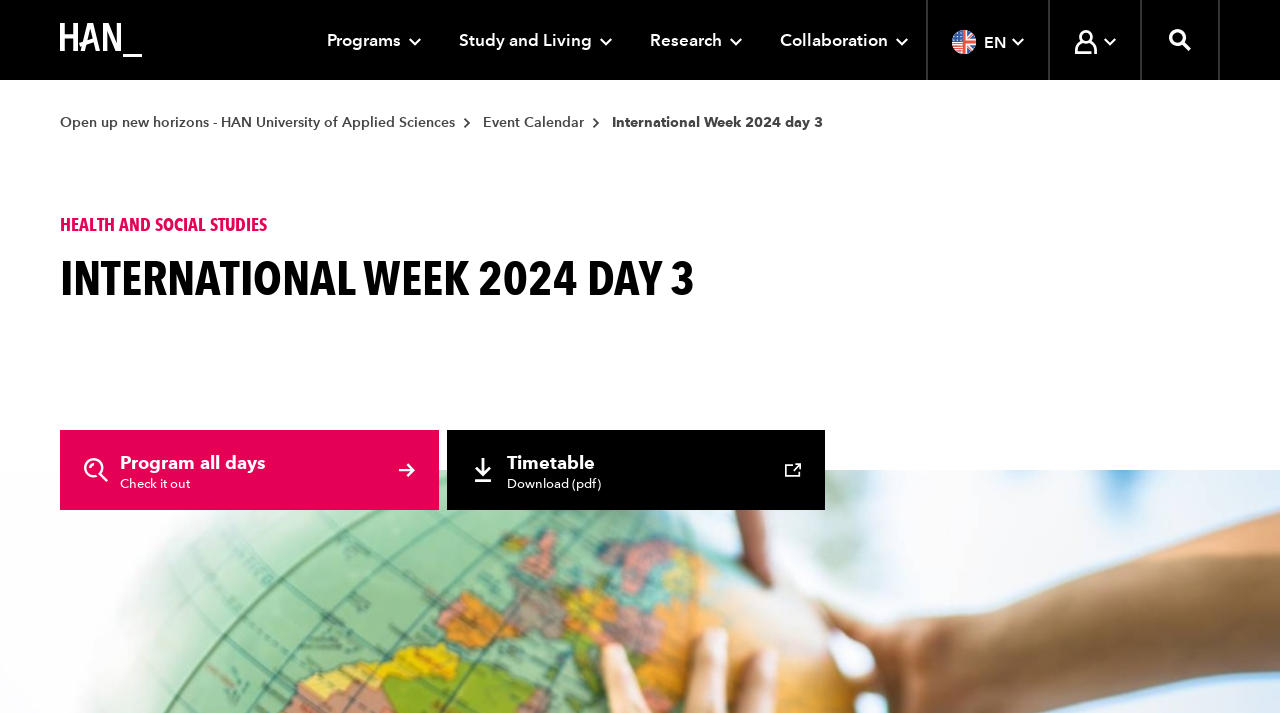Find the bounding box coordinates of the element's region that should be clicked in order to follow the given instruction: "Click the English language EN button". The coordinates should consist of four float numbers between 0 and 1, i.e., [left, top, right, bottom].

[0.723, 0.0, 0.819, 0.112]